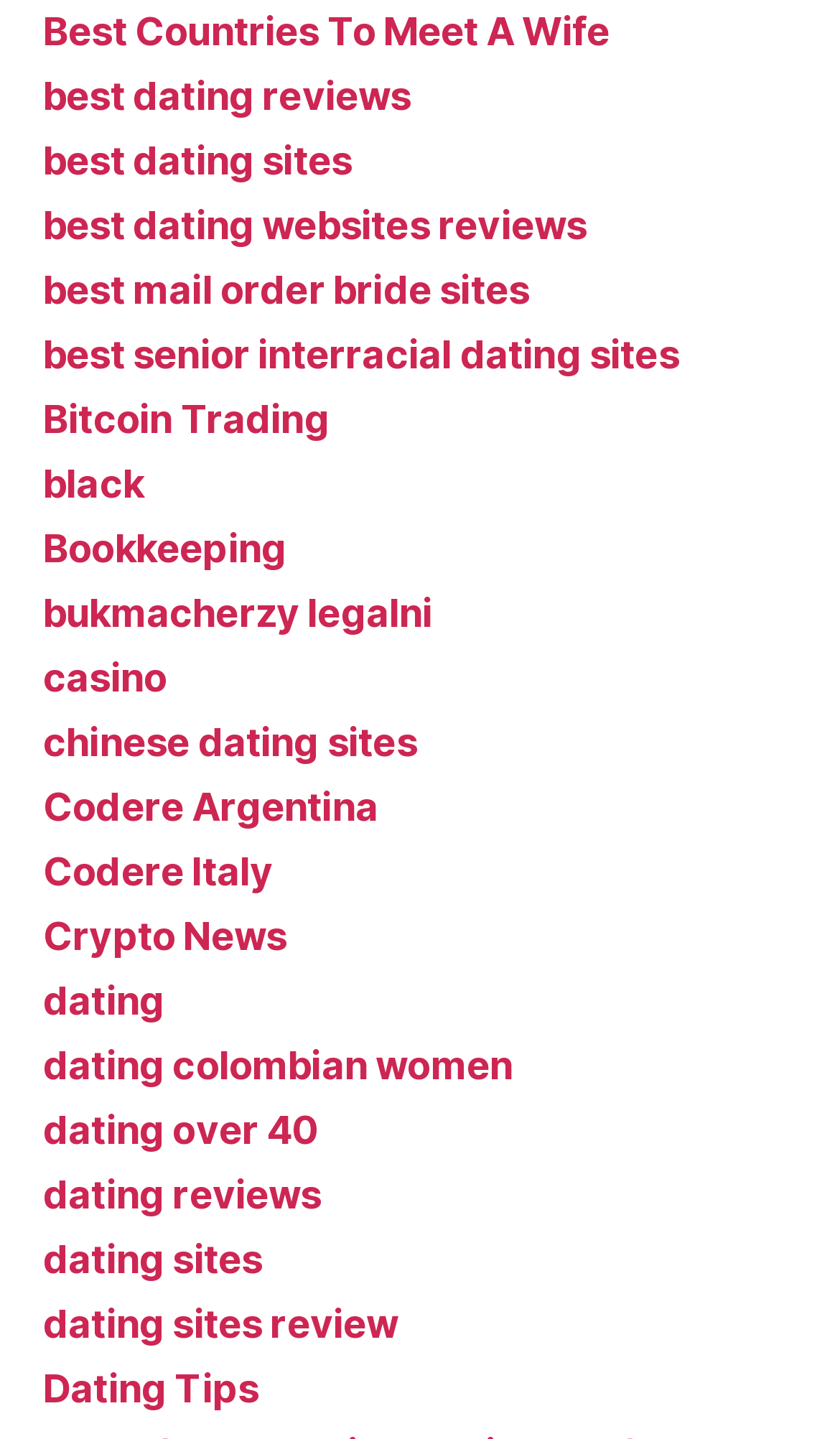Find the bounding box coordinates for the element described here: "chinese dating sites".

[0.051, 0.5, 0.496, 0.531]